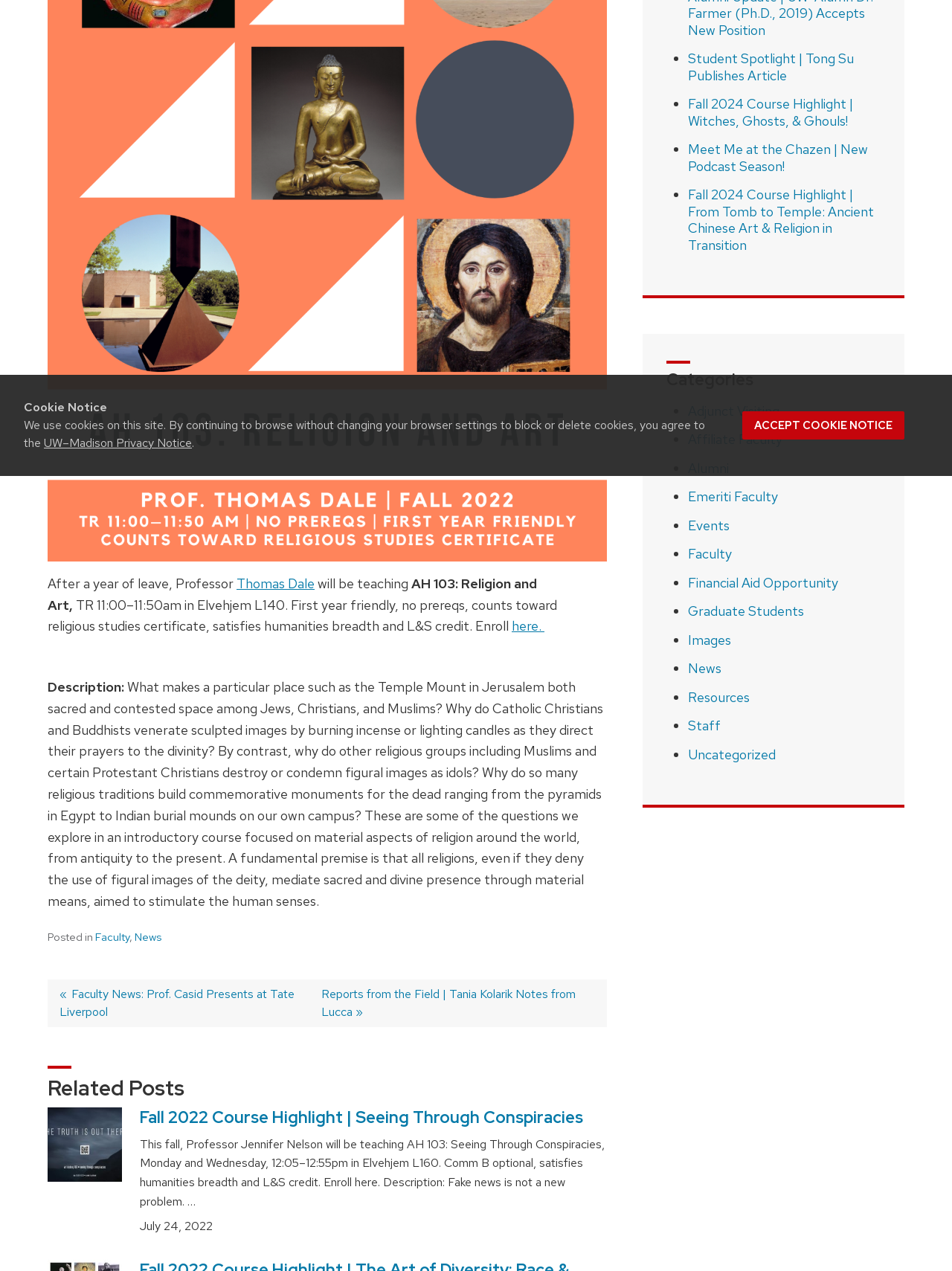Give the bounding box coordinates for the element described as: "Accept cookie notice".

[0.78, 0.323, 0.95, 0.346]